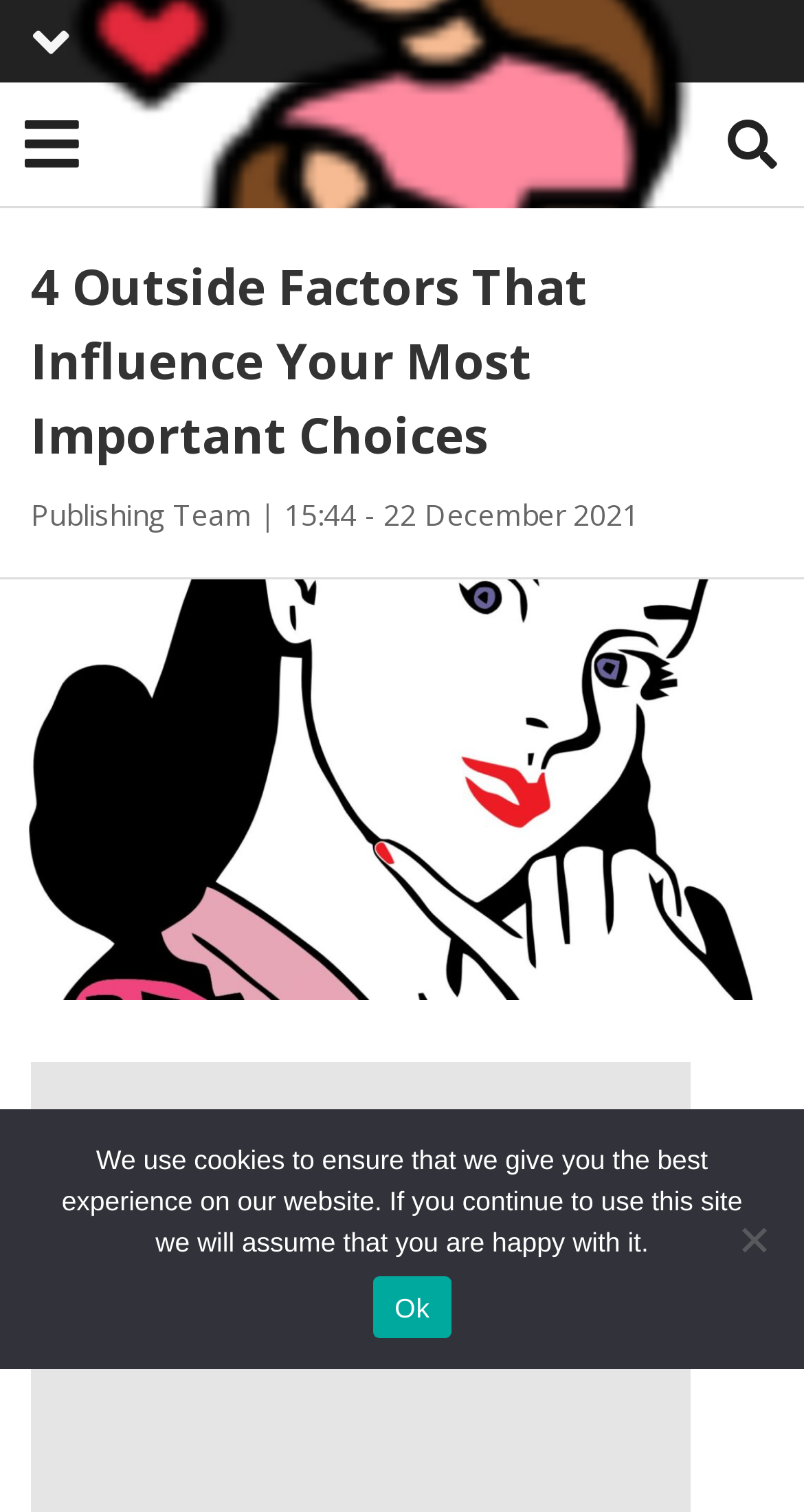Kindly determine the bounding box coordinates of the area that needs to be clicked to fulfill this instruction: "read the article".

[0.038, 0.165, 0.962, 0.312]